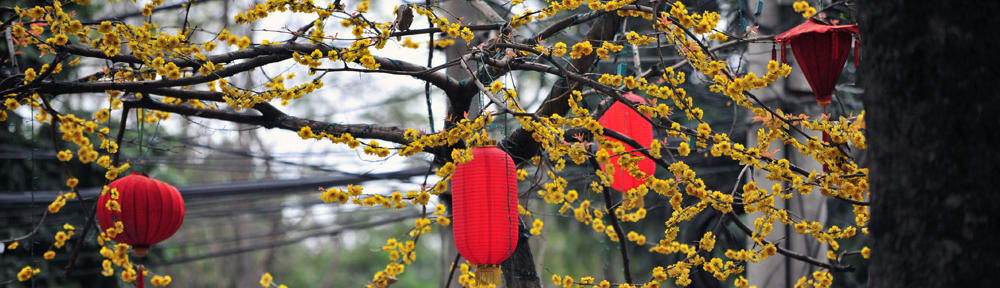What is hanging from the branches of the tree?
Using the visual information, answer the question in a single word or phrase.

Red lanterns